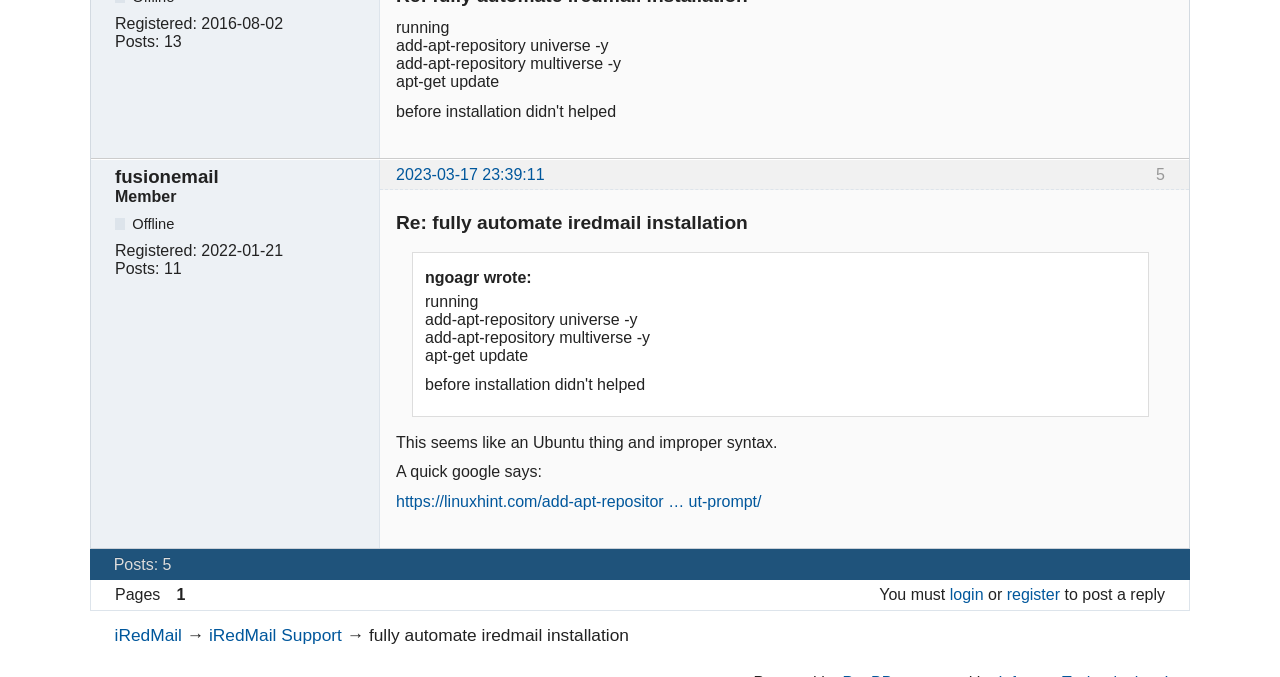How many posts does the user 'ngoagr' have?
Using the visual information, reply with a single word or short phrase.

11